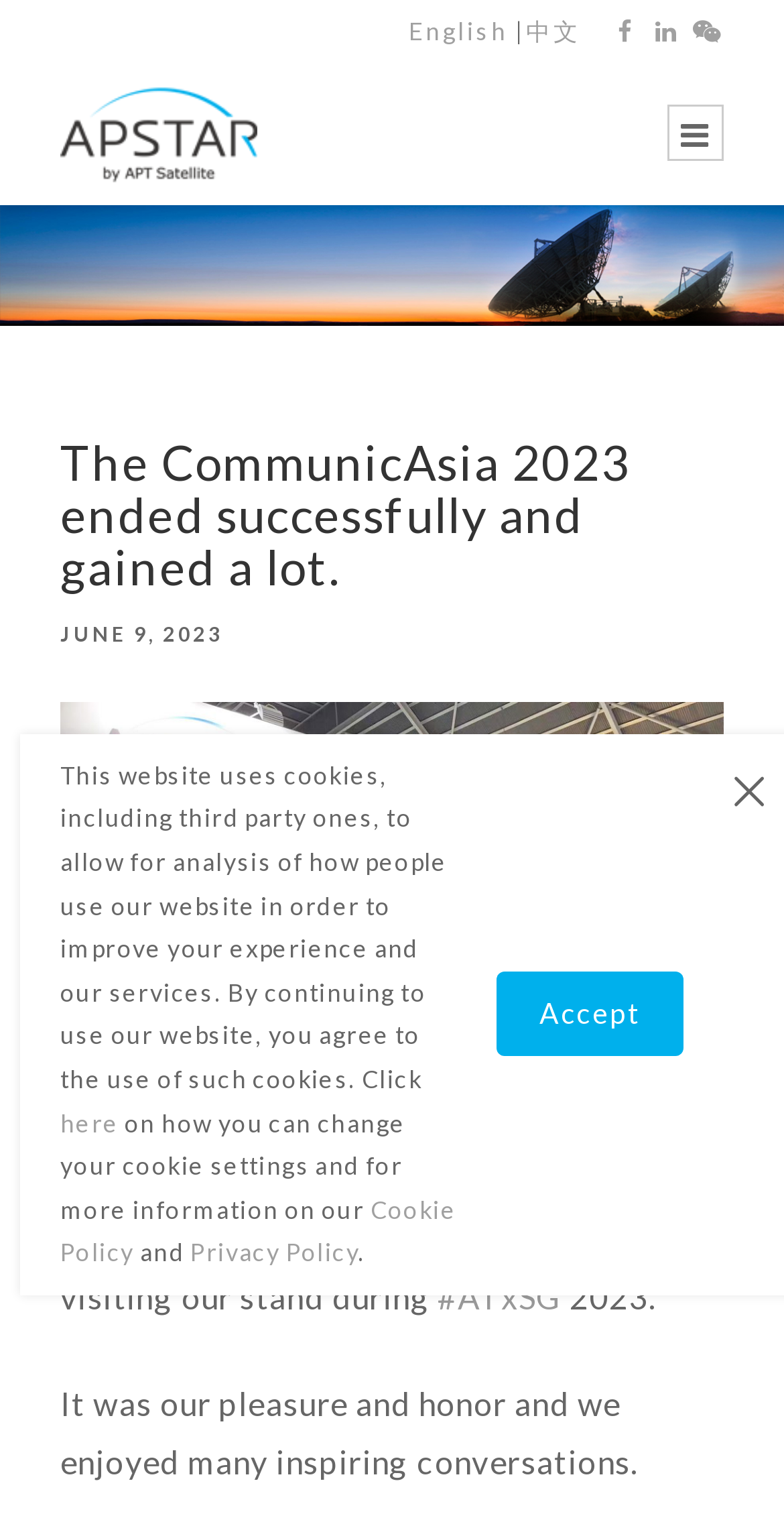Determine the bounding box coordinates of the region to click in order to accomplish the following instruction: "Toggle navigation". Provide the coordinates as four float numbers between 0 and 1, specifically [left, top, right, bottom].

[0.851, 0.068, 0.923, 0.105]